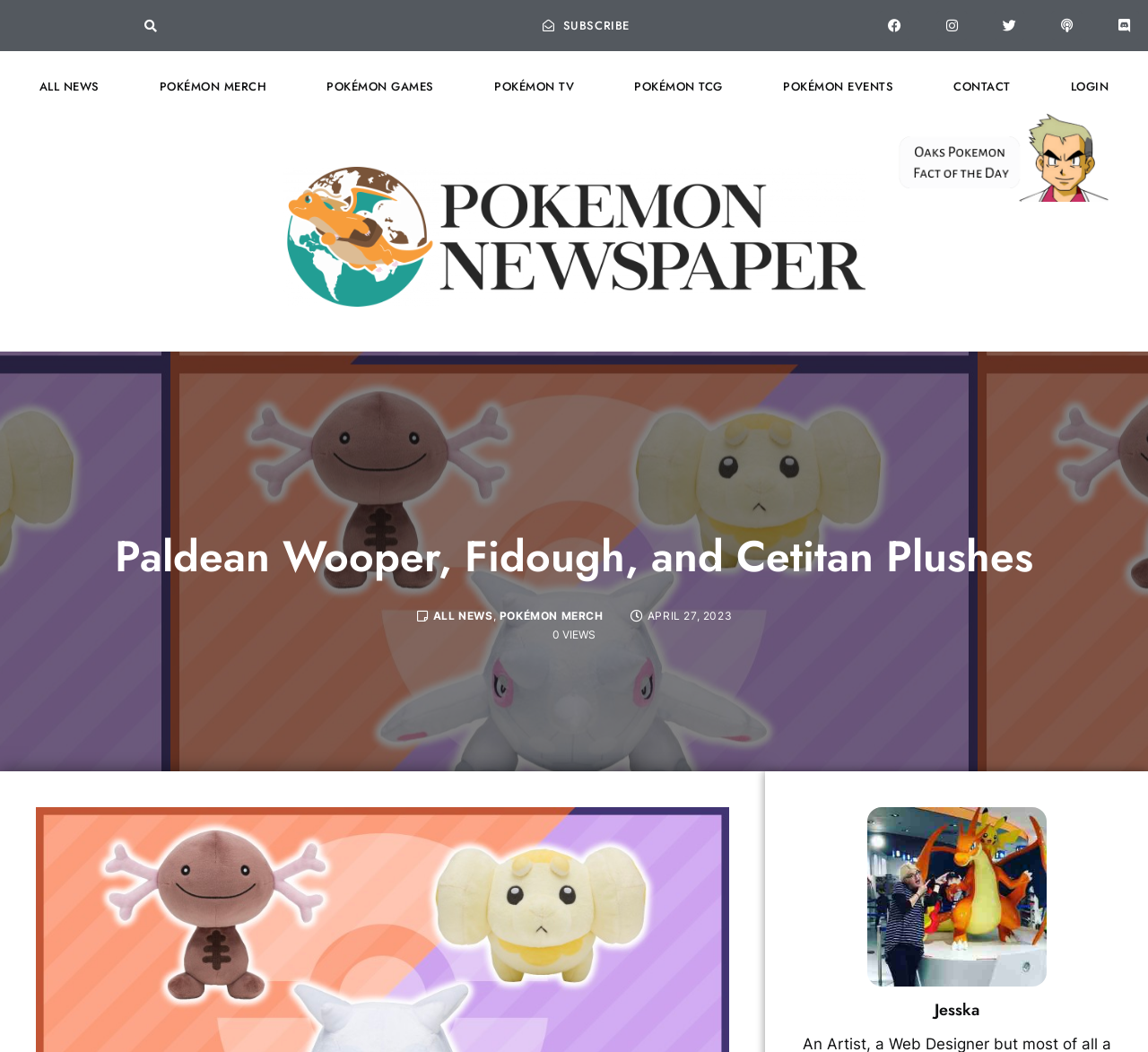Please identify the bounding box coordinates of the region to click in order to complete the task: "Subscribe to the newsletter". The coordinates must be four float numbers between 0 and 1, specified as [left, top, right, bottom].

[0.387, 0.009, 0.633, 0.04]